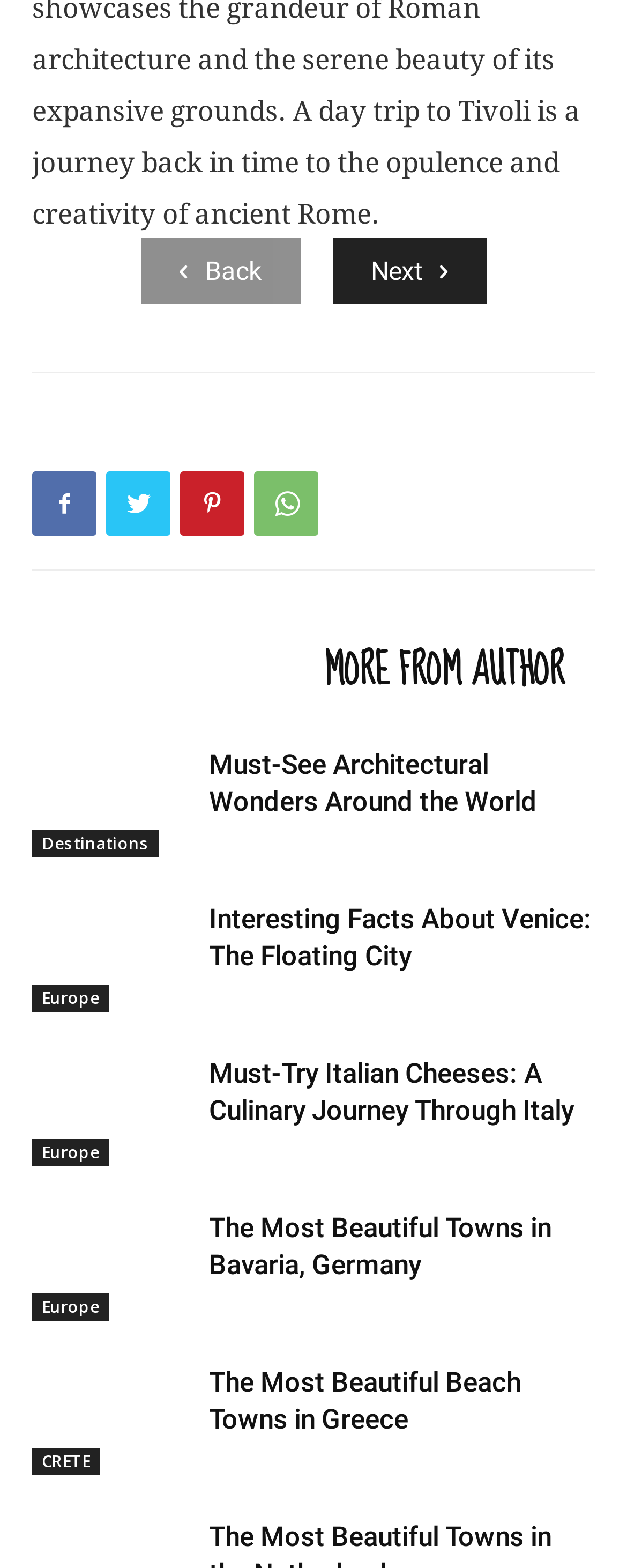Find the bounding box coordinates of the element's region that should be clicked in order to follow the given instruction: "Learn more about 'Internet' options". The coordinates should consist of four float numbers between 0 and 1, i.e., [left, top, right, bottom].

None